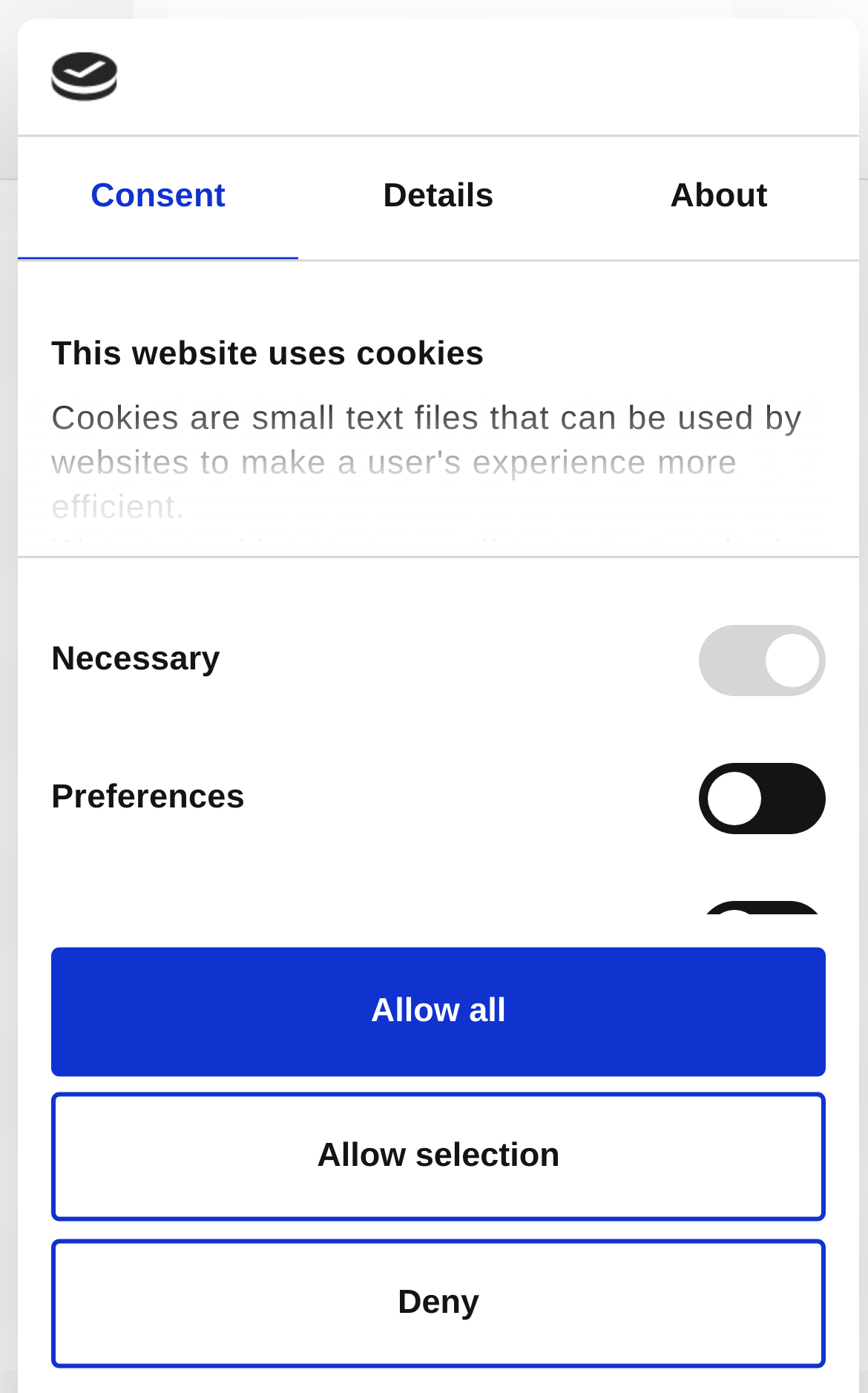Identify the bounding box coordinates for the UI element described as: "Details".

[0.344, 0.098, 0.667, 0.186]